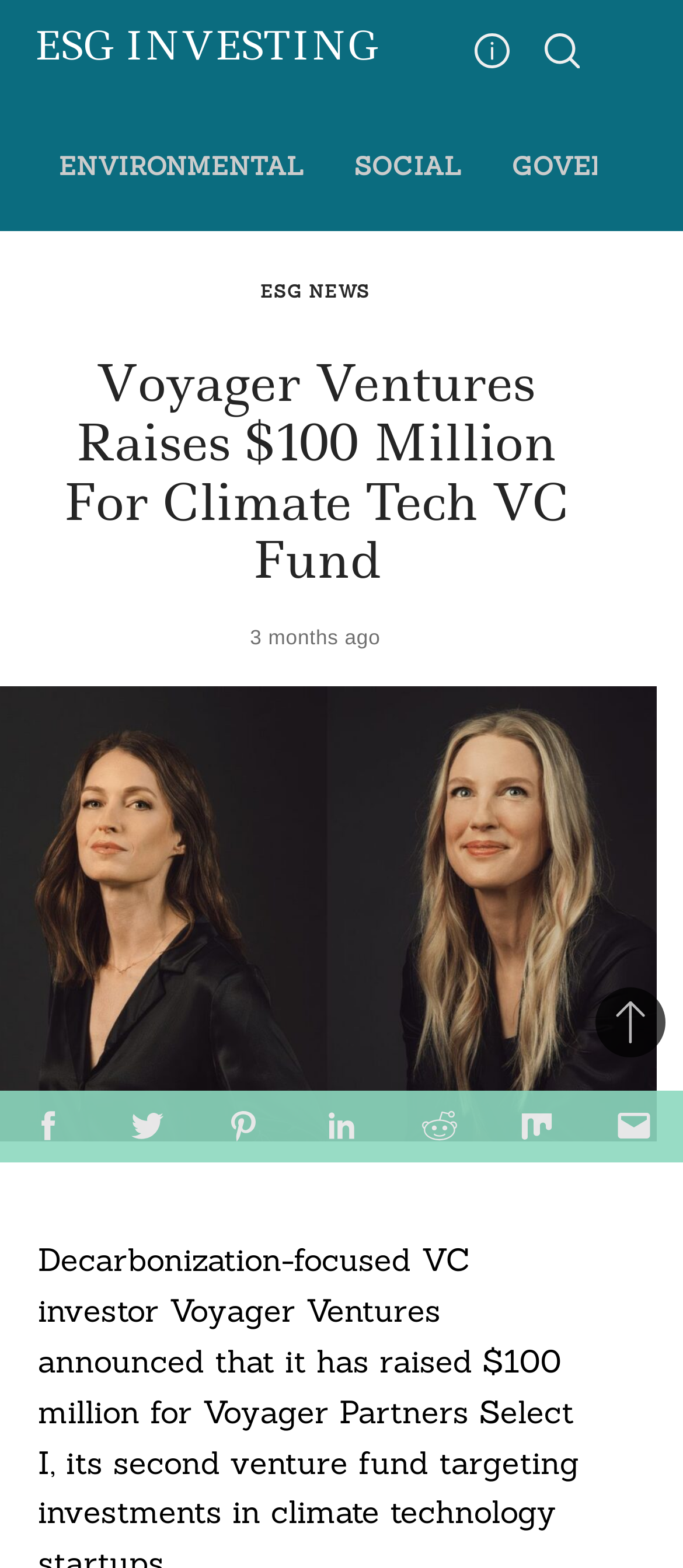How many social media links are there?
Refer to the image and give a detailed answer to the question.

The webpage has links to Twitter, Pinterest, Linkedin, Reddit, and Mix, which are all social media platforms, and there are 5 of them in total.